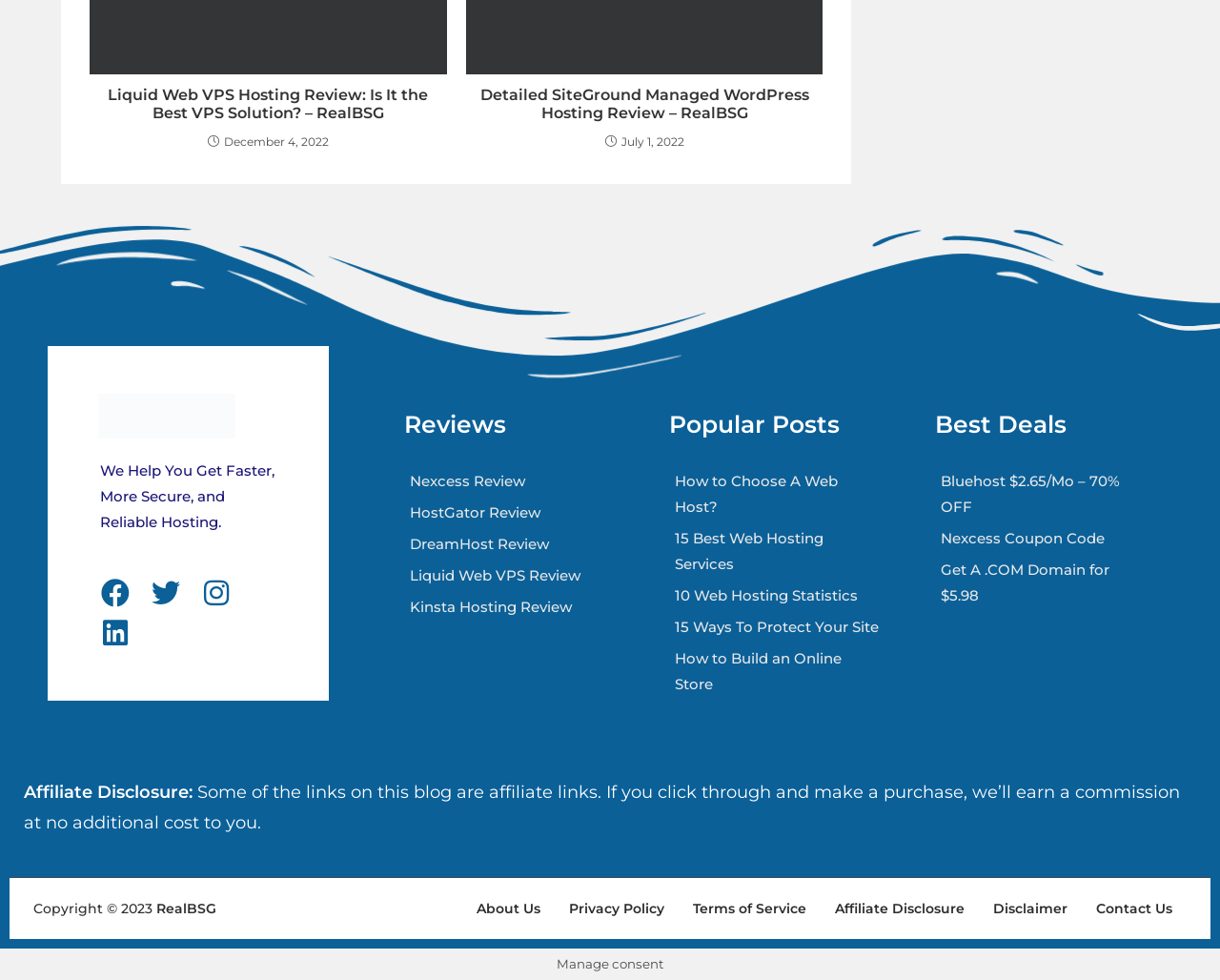Respond to the question below with a single word or phrase:
What is the purpose of the 'Affiliate Disclosure' section?

To inform about affiliate links